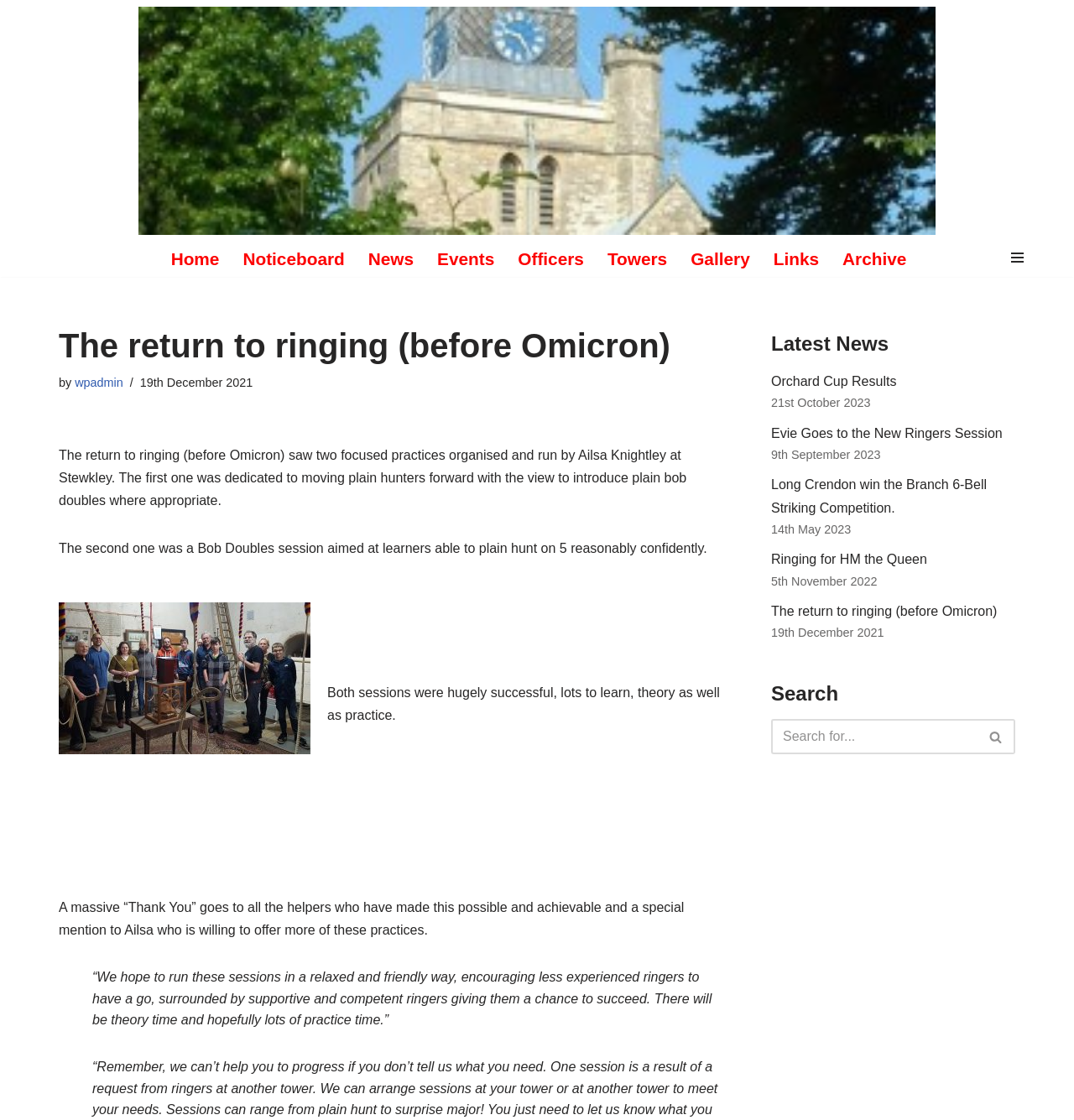What is the date of the 'Orchard Cup Results' news article?
Provide a short answer using one word or a brief phrase based on the image.

21st October 2023